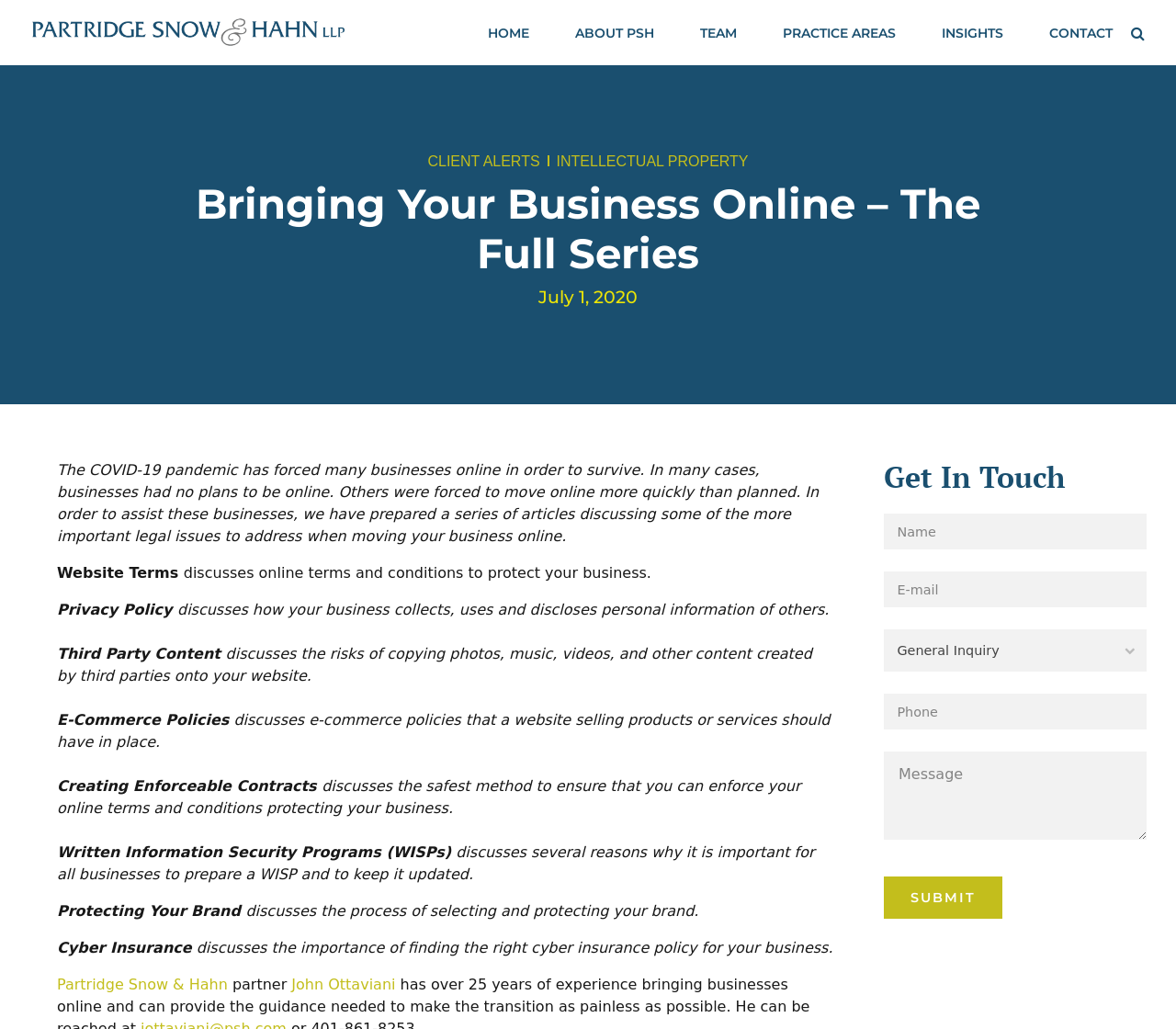Please locate the bounding box coordinates of the element that needs to be clicked to achieve the following instruction: "View all recent posts". The coordinates should be four float numbers between 0 and 1, i.e., [left, top, right, bottom].

None